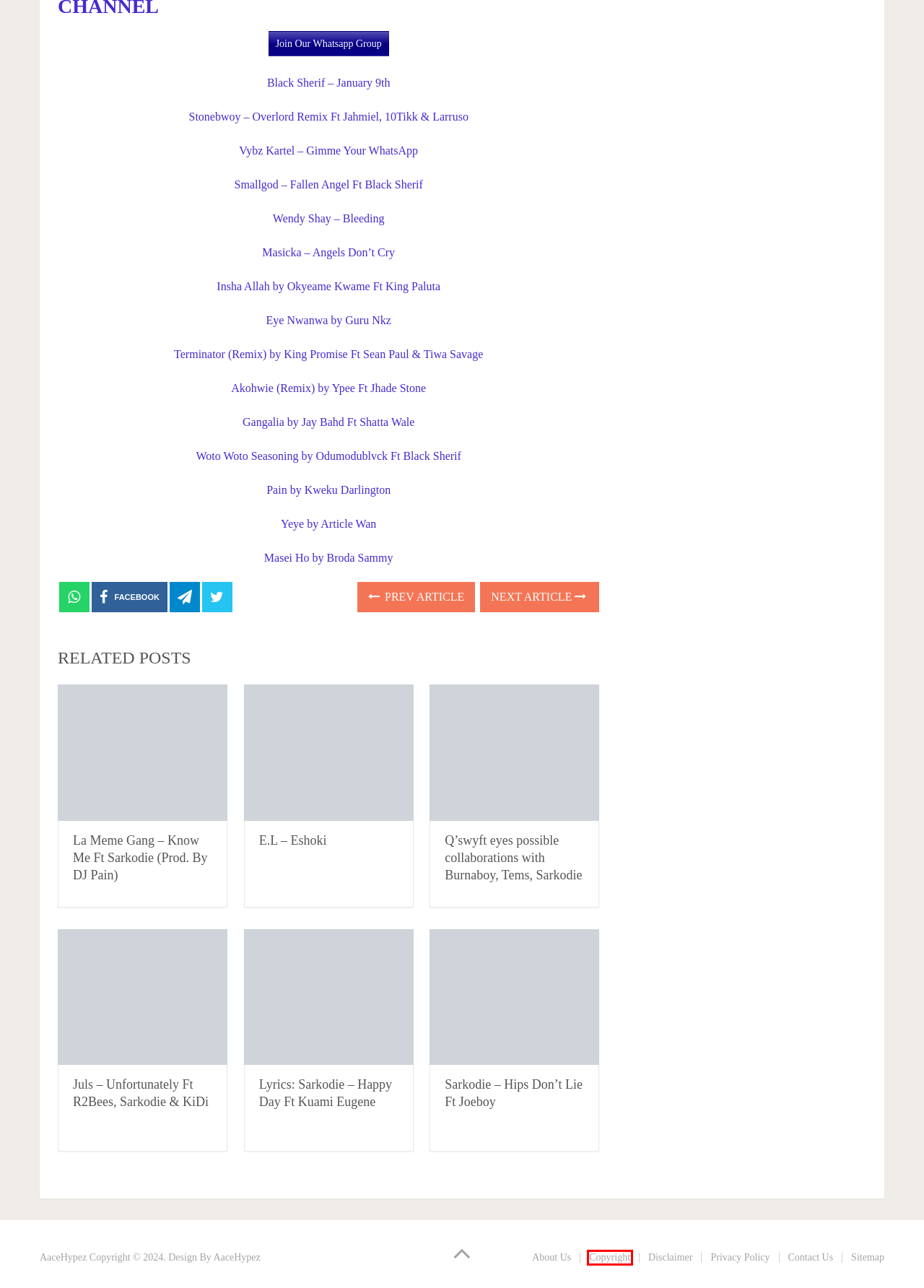Review the webpage screenshot and focus on the UI element within the red bounding box. Select the best-matching webpage description for the new webpage that follows after clicking the highlighted element. Here are the candidates:
A. Smallgod – Fallen Angel Ft Black Sherif | AaceHypez
B. Black Sherif - January 9th | AaceHypez
C. About Us | AaceHypez
D. Copyright | AaceHypez
E. Download Mp3: La Meme Gang - Know Me Ft Sarkodie | AaceHypez
F. Privacy Policy | AaceHypez
G. Masicka – Angels Don't Cry | AaceHypez
H. Sarkodie – Hips Don't Lie Ft Joeboy | AaceHypez

D